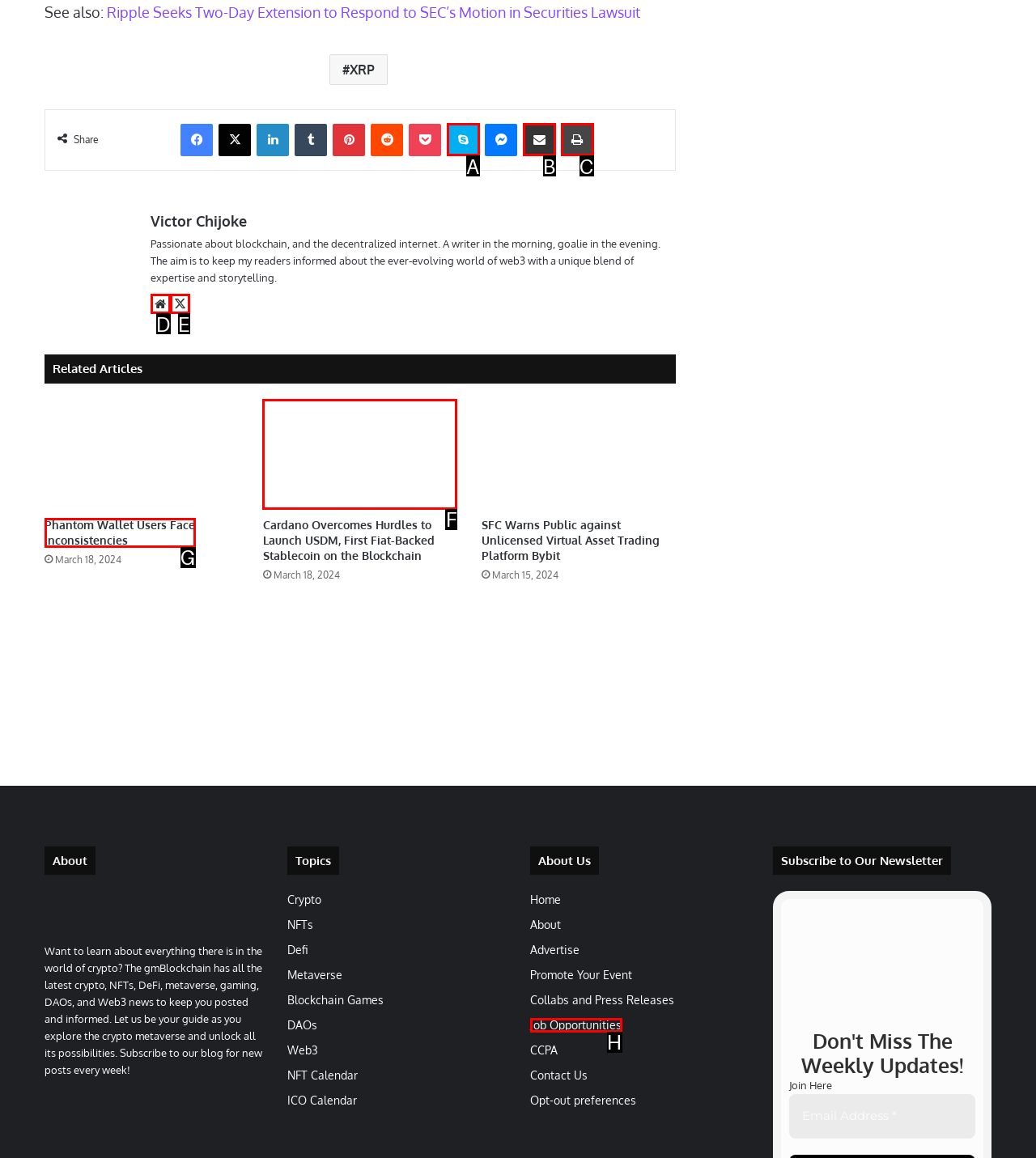Based on the description Resident Wardens & Tutors, identify the most suitable HTML element from the options. Provide your answer as the corresponding letter.

None